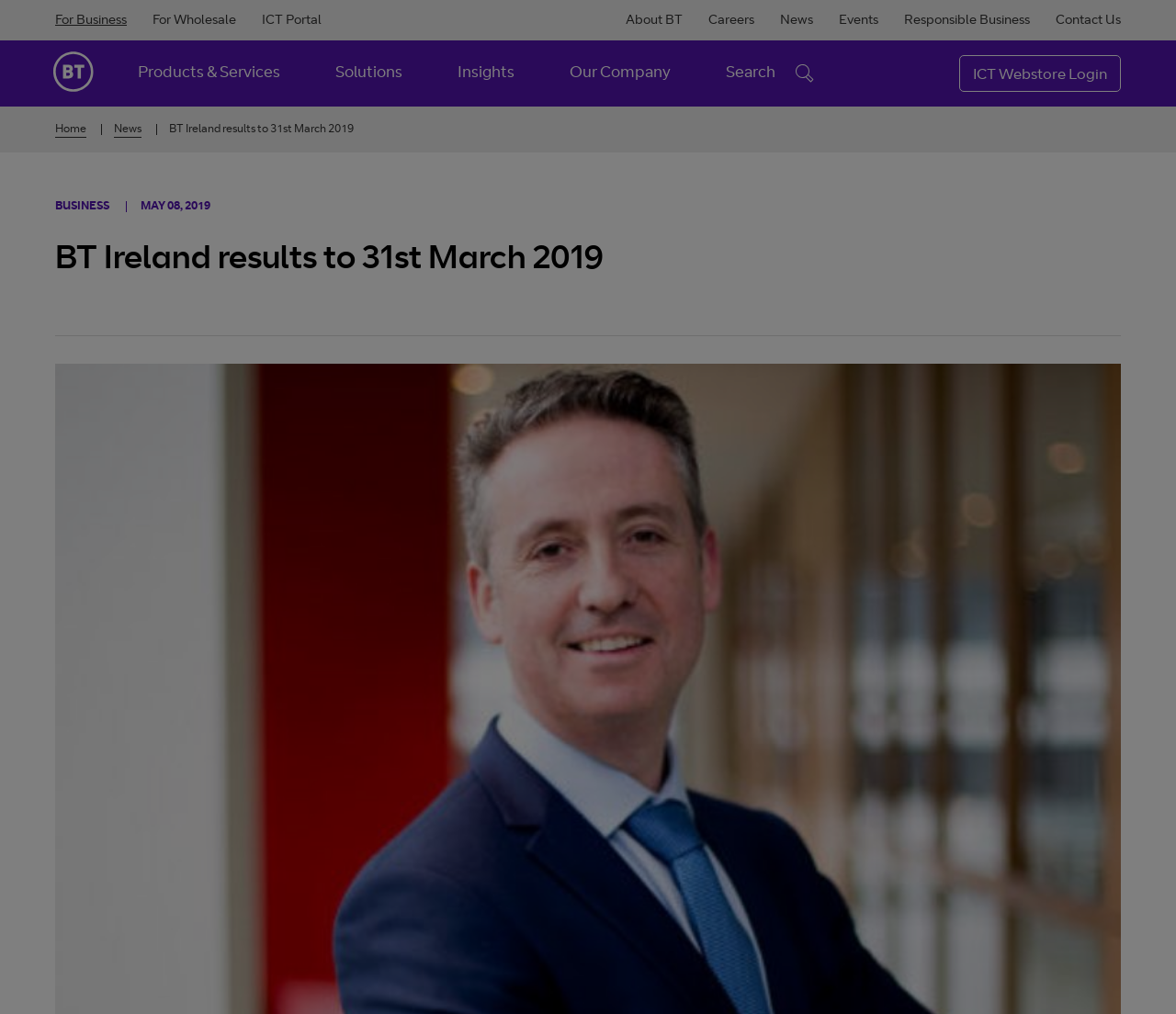Identify the bounding box coordinates of the clickable region required to complete the instruction: "Click on For Business". The coordinates should be given as four float numbers within the range of 0 and 1, i.e., [left, top, right, bottom].

[0.047, 0.014, 0.108, 0.027]